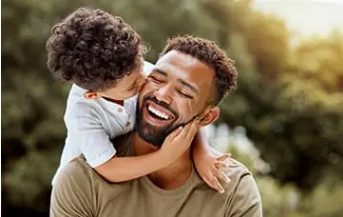Please provide a comprehensive answer to the question based on the screenshot: What is the setting of the image?

Although the caption does not explicitly state the exact location, it mentions a 'softly blurred green setting', which implies a natural outdoor environment, such as a park or a backyard, that enhances the warmth of the father-son interaction.